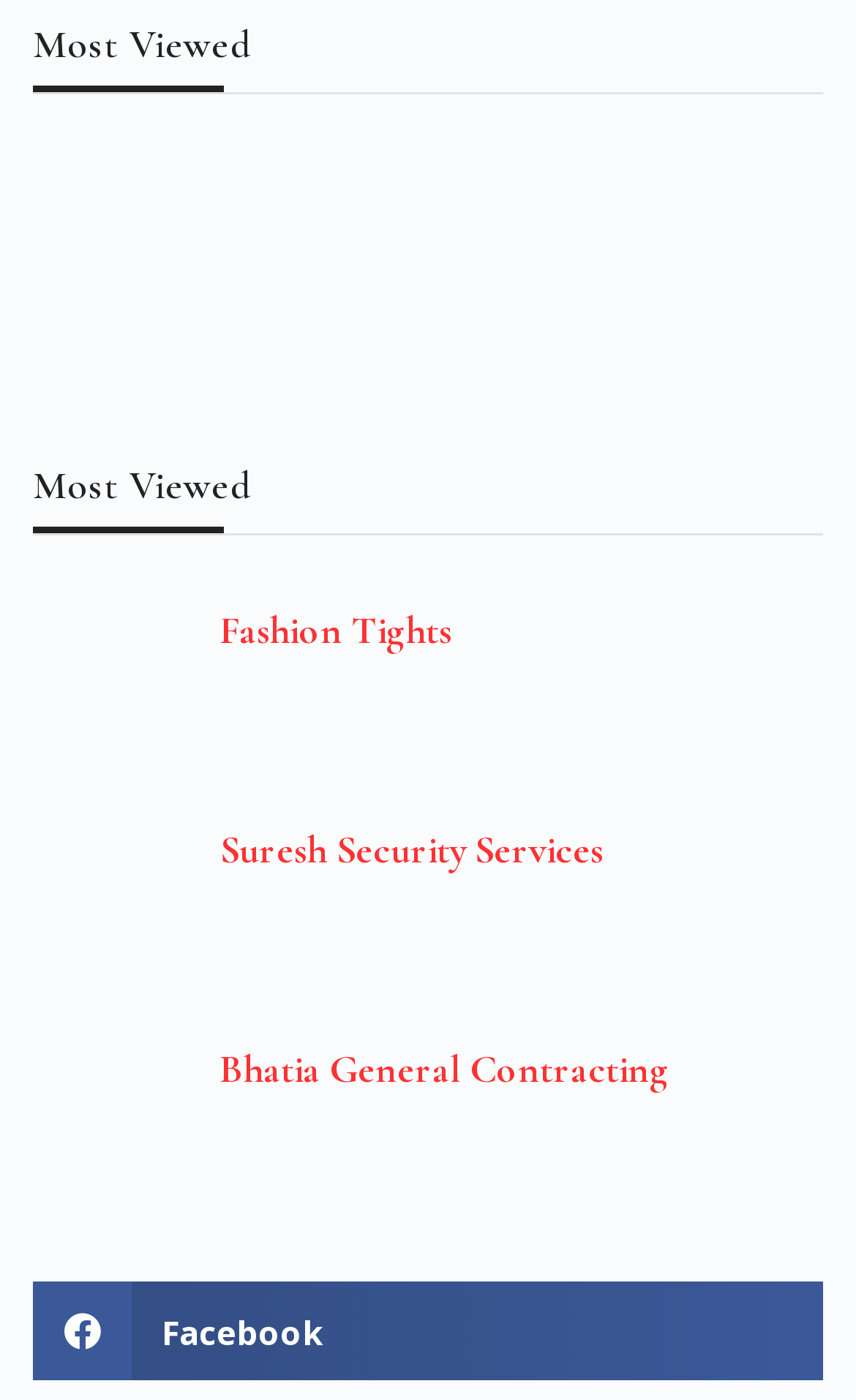Determine the bounding box of the UI element mentioned here: "parent_node: Bhatia General Contracting". The coordinates must be in the format [left, top, right, bottom] with values ranging from 0 to 1.

[0.038, 0.743, 0.218, 0.853]